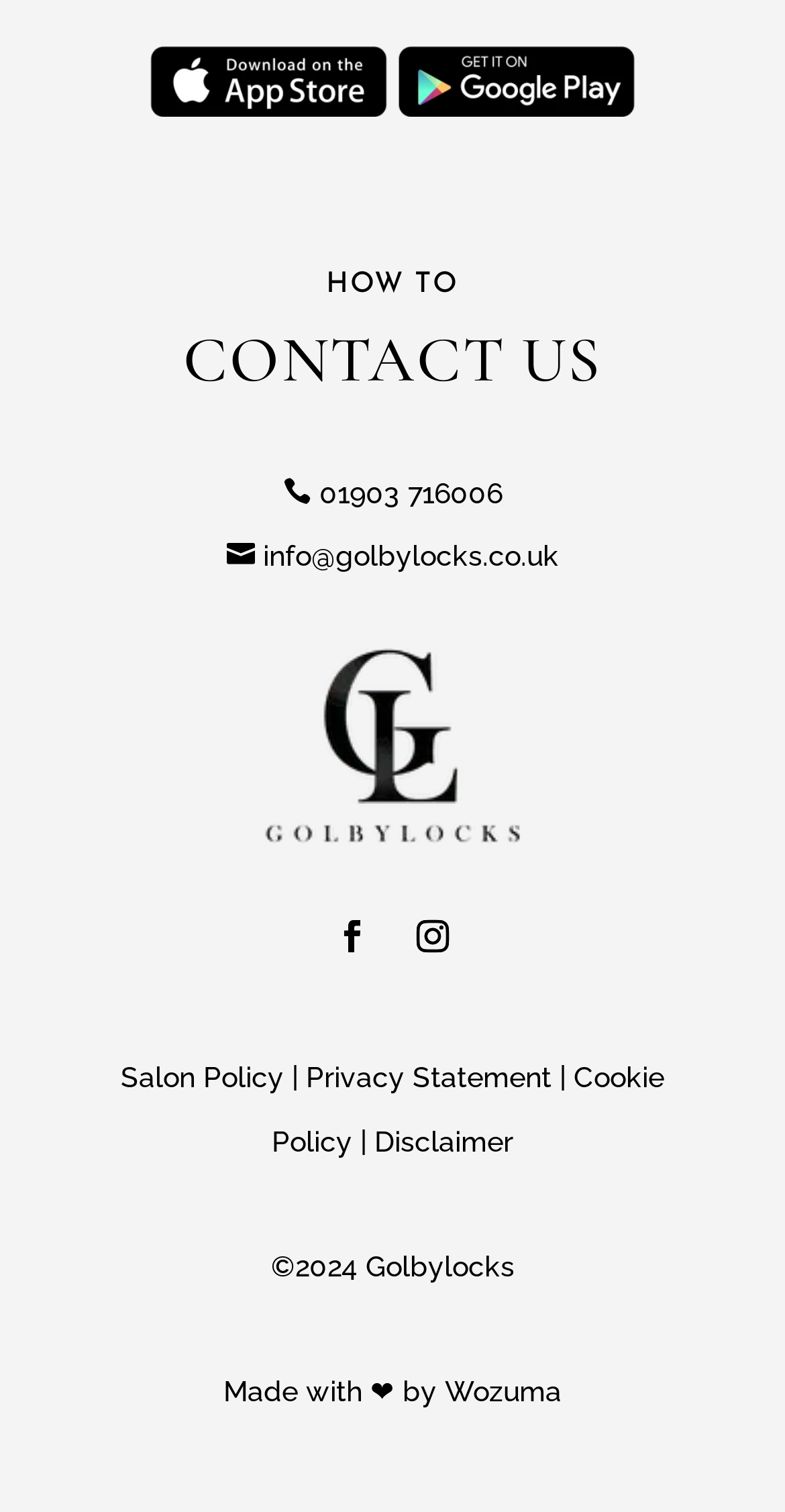Locate the bounding box coordinates of the segment that needs to be clicked to meet this instruction: "go to PUNCH Bookshop".

None